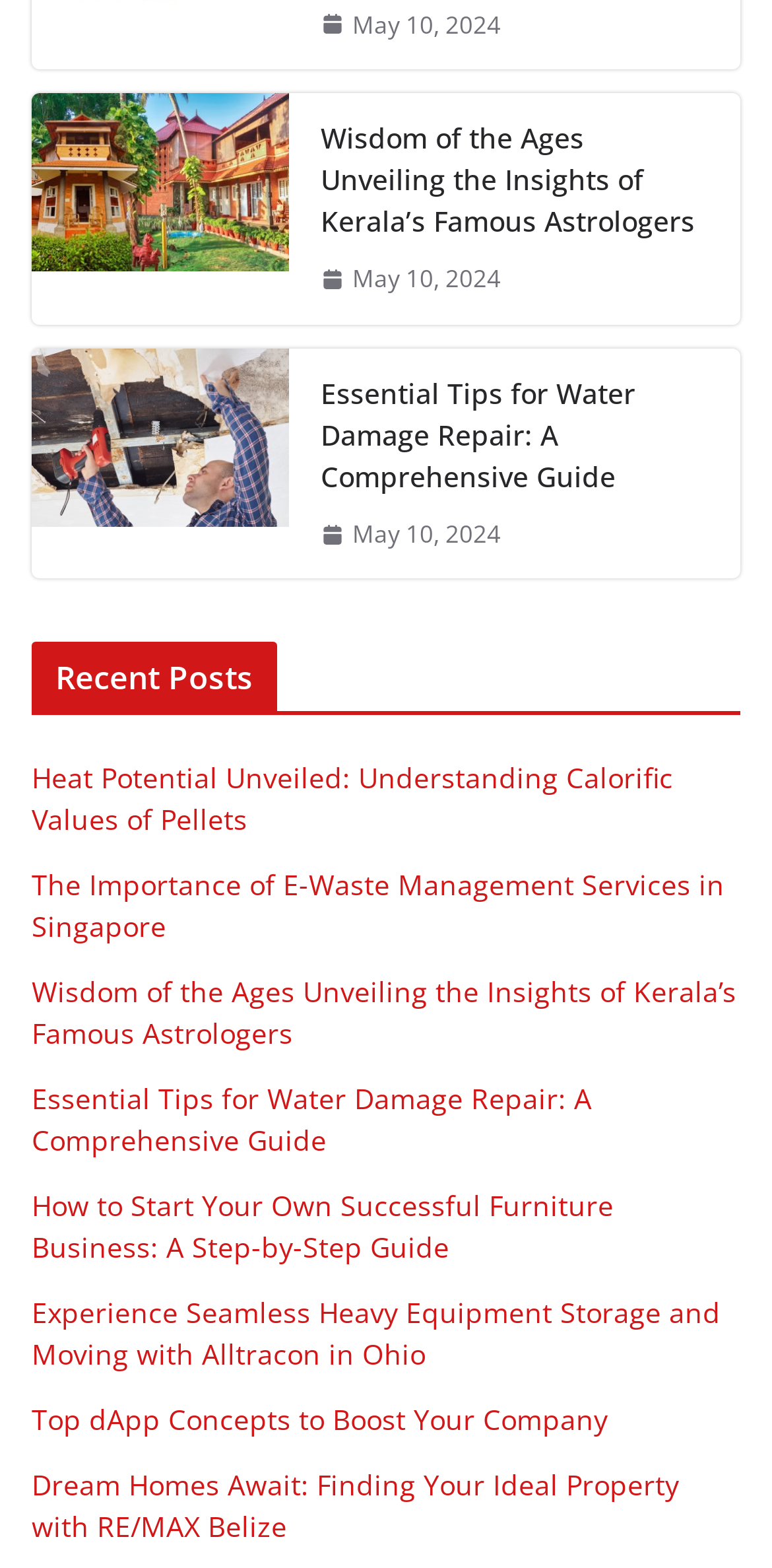What is the title of the second post?
Please elaborate on the answer to the question with detailed information.

I looked at the second link under 'Recent Posts' and found that its text is 'The Importance of E-Waste Management Services in Singapore', which is the title of the post.